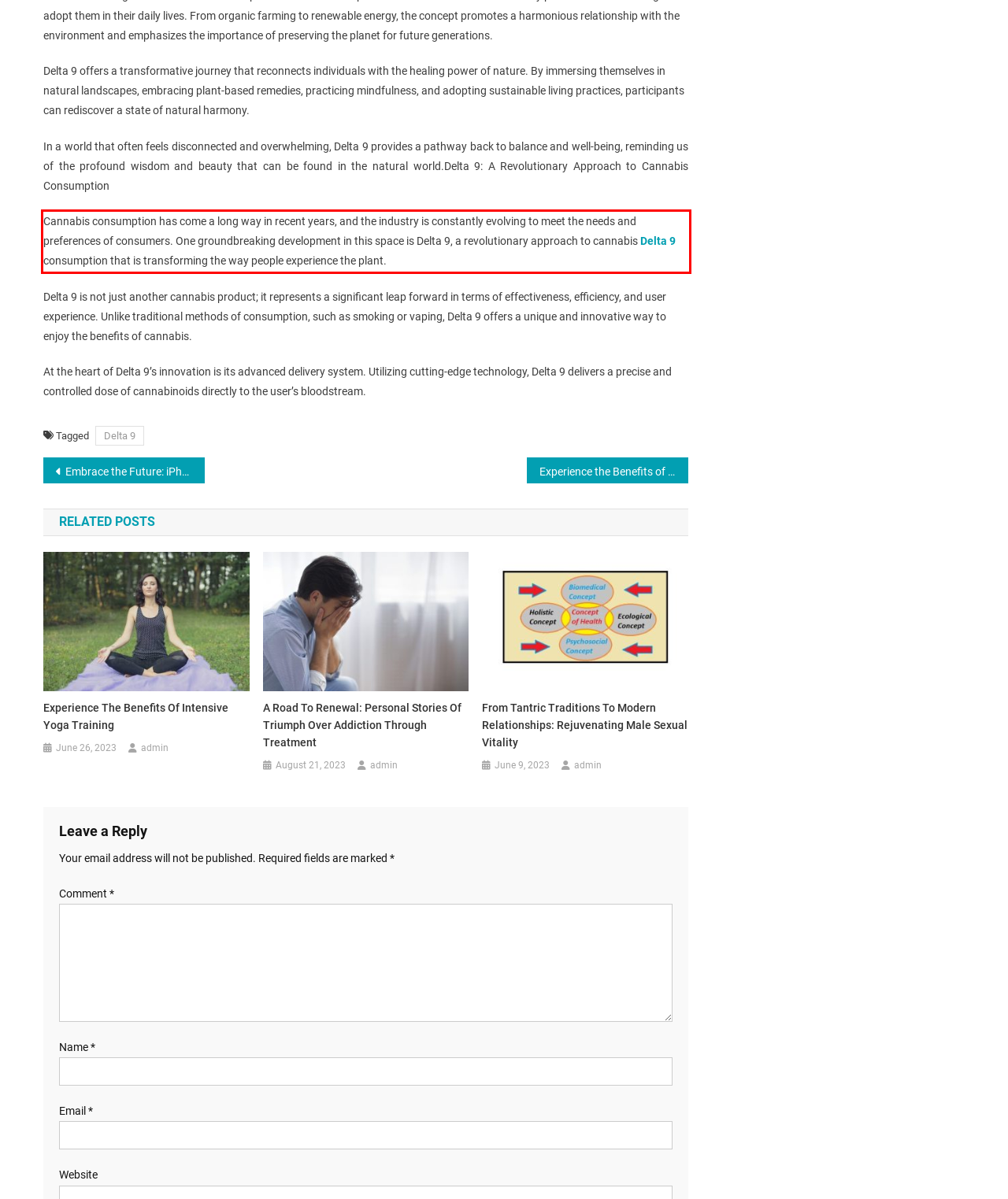Using the provided webpage screenshot, recognize the text content in the area marked by the red bounding box.

Cannabis consumption has come a long way in recent years, and the industry is constantly evolving to meet the needs and preferences of consumers. One groundbreaking development in this space is Delta 9, a revolutionary approach to cannabis Delta 9 consumption that is transforming the way people experience the plant.